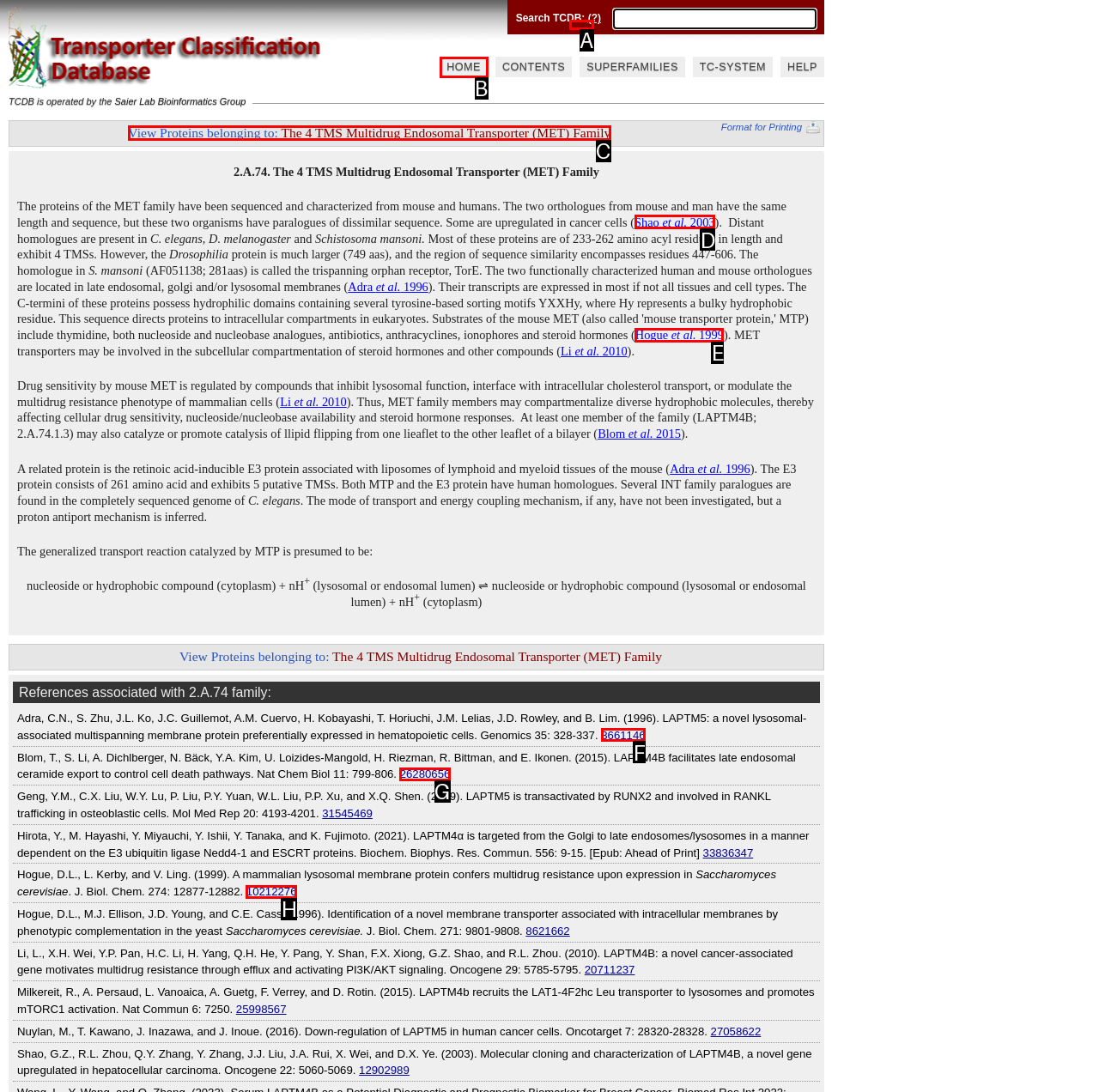Point out the UI element to be clicked for this instruction: Go to HOME page. Provide the answer as the letter of the chosen element.

B